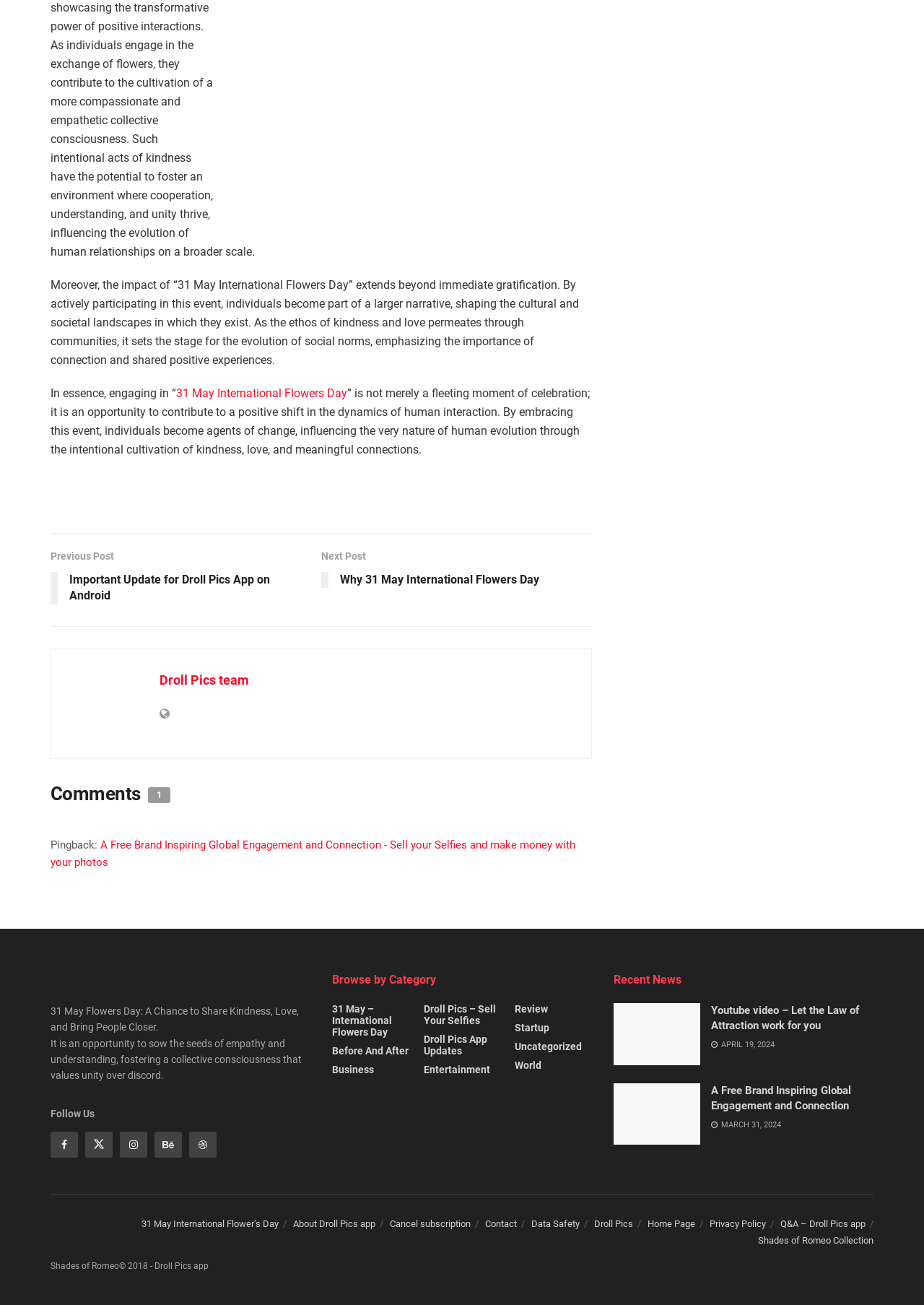What is the name of the event being discussed?
Use the image to answer the question with a single word or phrase.

31 May International Flowers Day